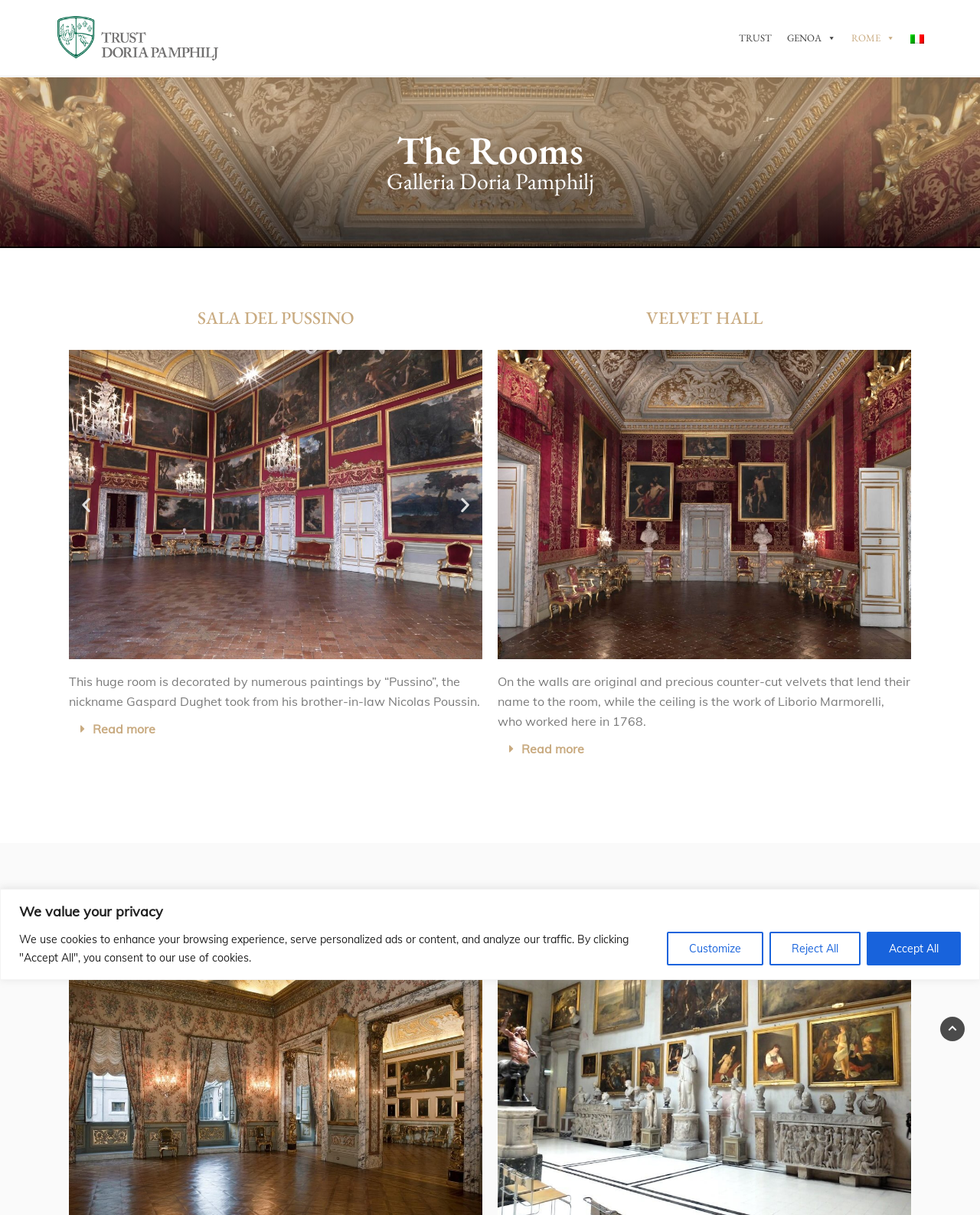Locate the bounding box coordinates of the UI element described by: "ROME". Provide the coordinates as four float numbers between 0 and 1, formatted as [left, top, right, bottom].

[0.861, 0.0, 0.921, 0.063]